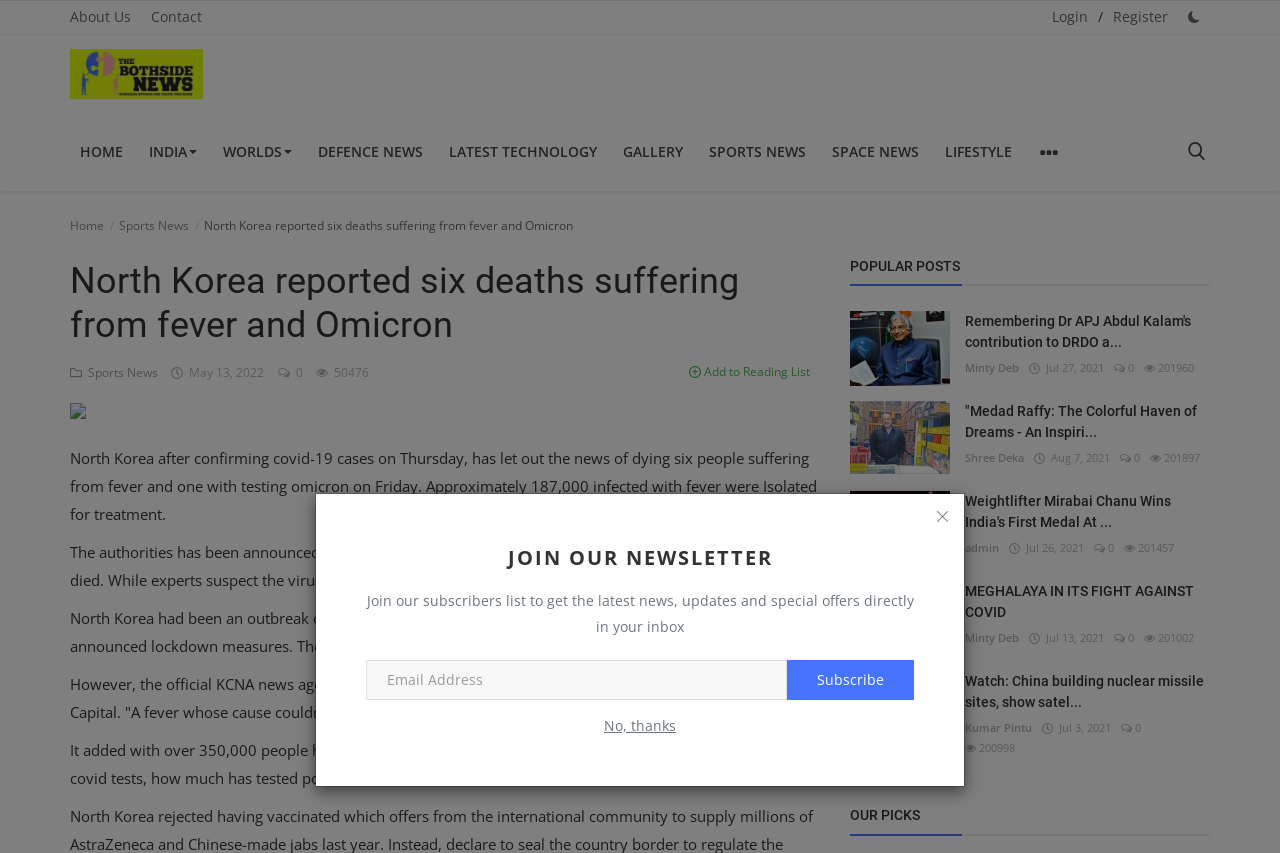Can you specify the bounding box coordinates of the area that needs to be clicked to fulfill the following instruction: "Click on the NFCW Blog logo"?

None